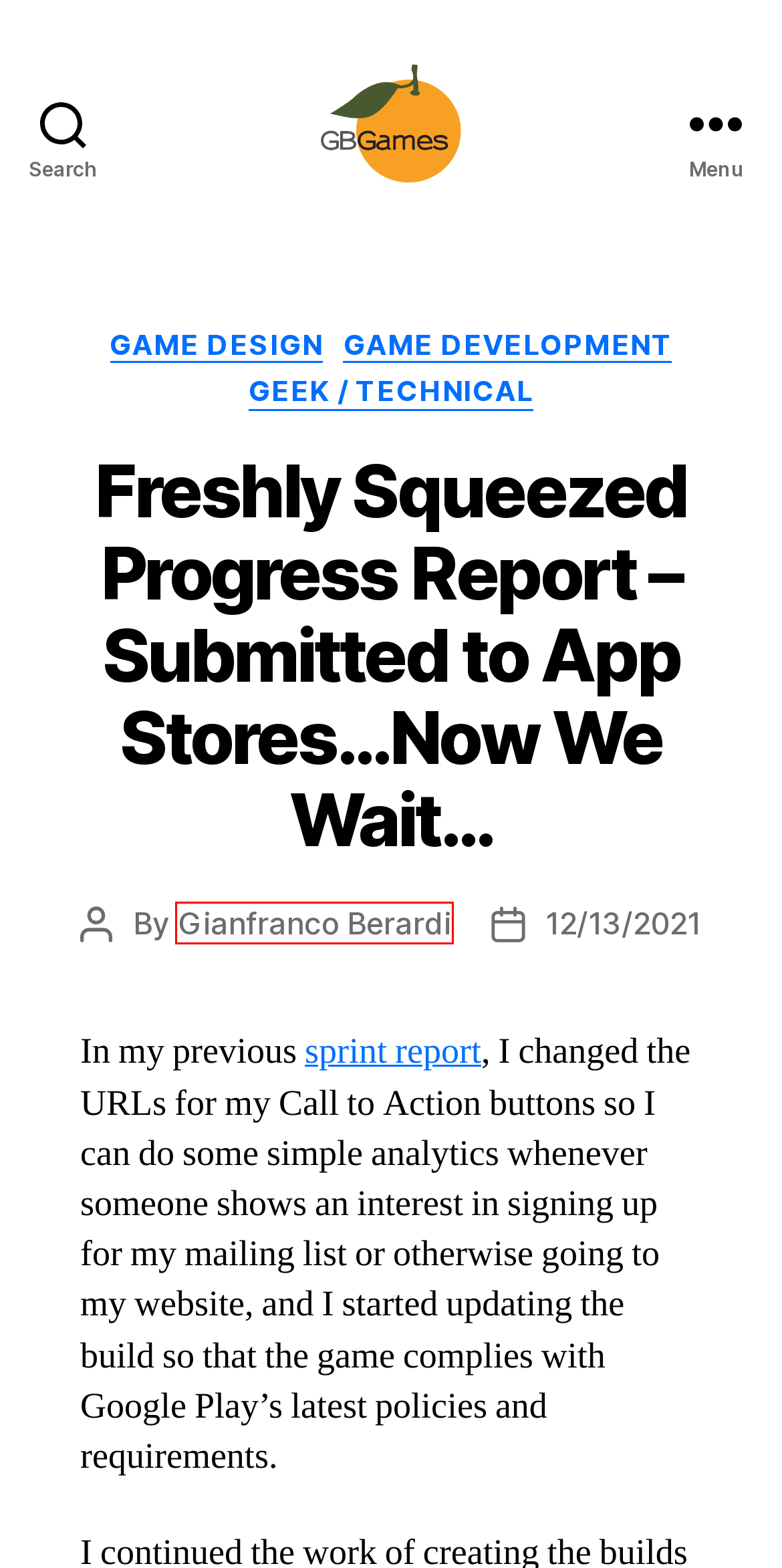You have a screenshot of a webpage with a red bounding box around an element. Select the webpage description that best matches the new webpage after clicking the element within the red bounding box. Here are the descriptions:
A. Freshly Squeezed Progress Report – Android Requirements | GBGames
B. Toytles: Leaf Raking | GBGames
C. GBGames
D. Gianfranco Berardi | GBGames
E. Game Design | GBGames
F. Game Development | GBGames
G. Geek / Technical | GBGames
H. Toy Factory Fixer | GBGames

D